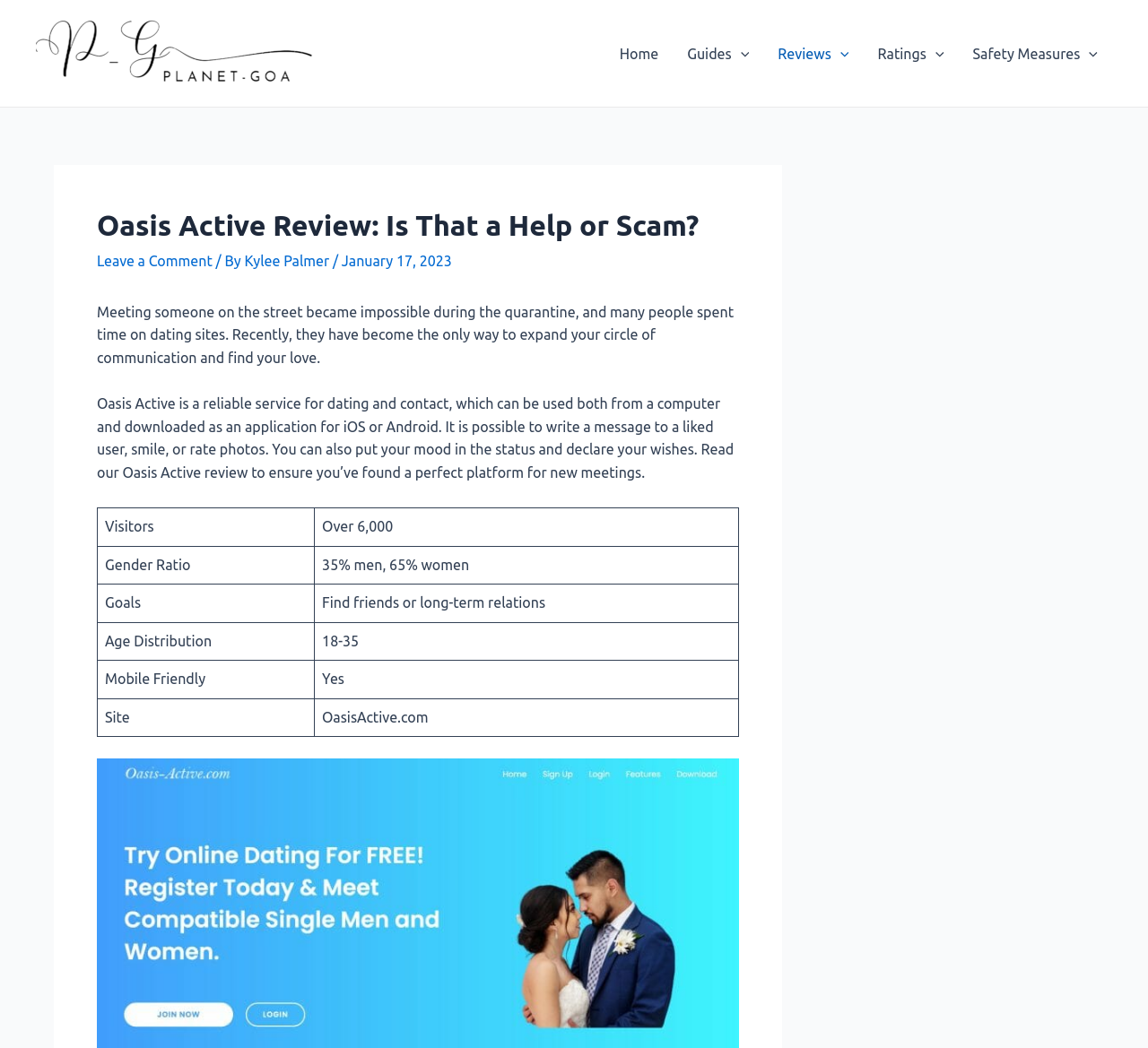Please determine the bounding box coordinates of the element to click in order to execute the following instruction: "Toggle the Guides menu". The coordinates should be four float numbers between 0 and 1, specified as [left, top, right, bottom].

[0.637, 0.017, 0.653, 0.085]